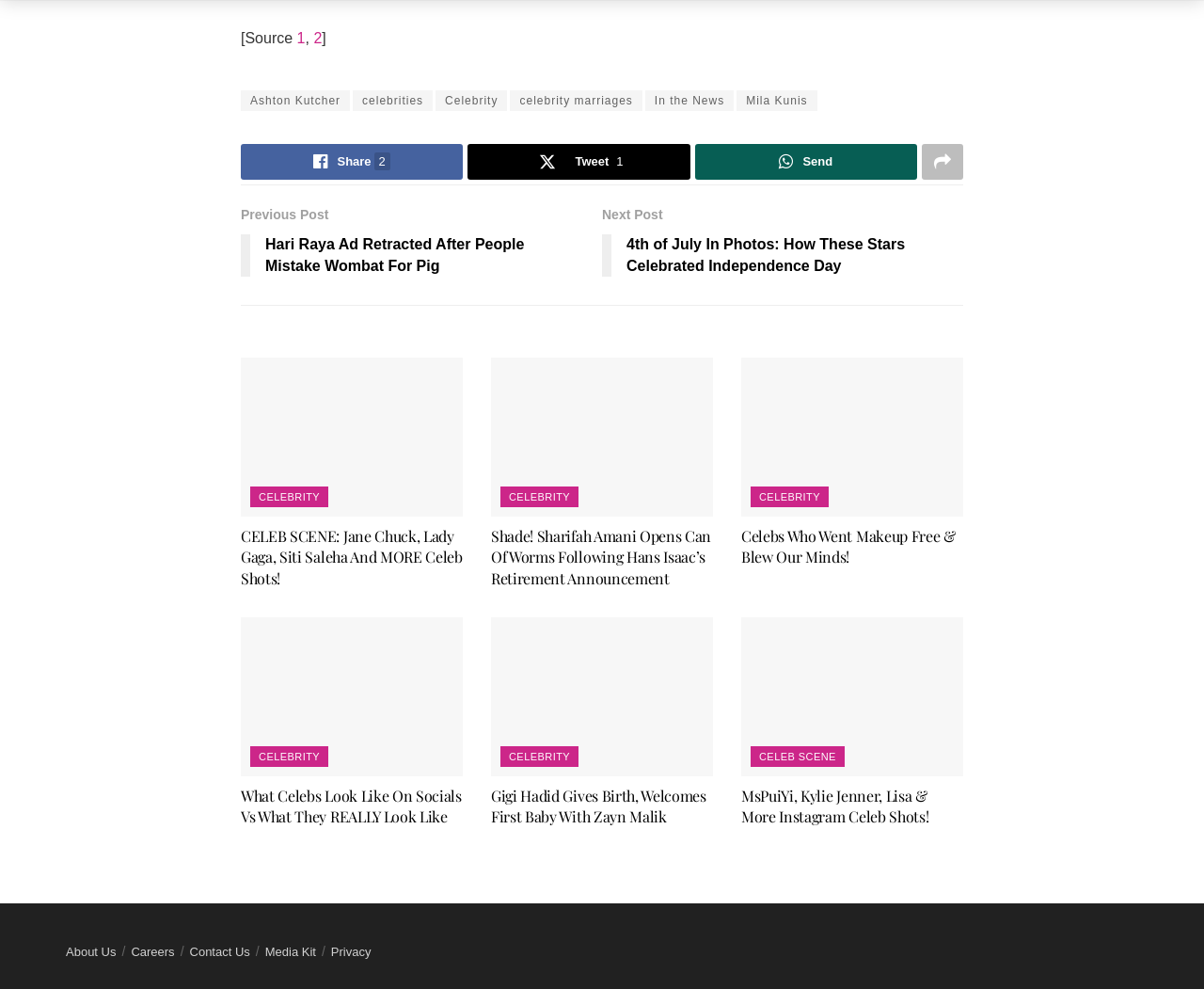Provide your answer to the question using just one word or phrase: How many navigation links are at the bottom of this webpage?

5